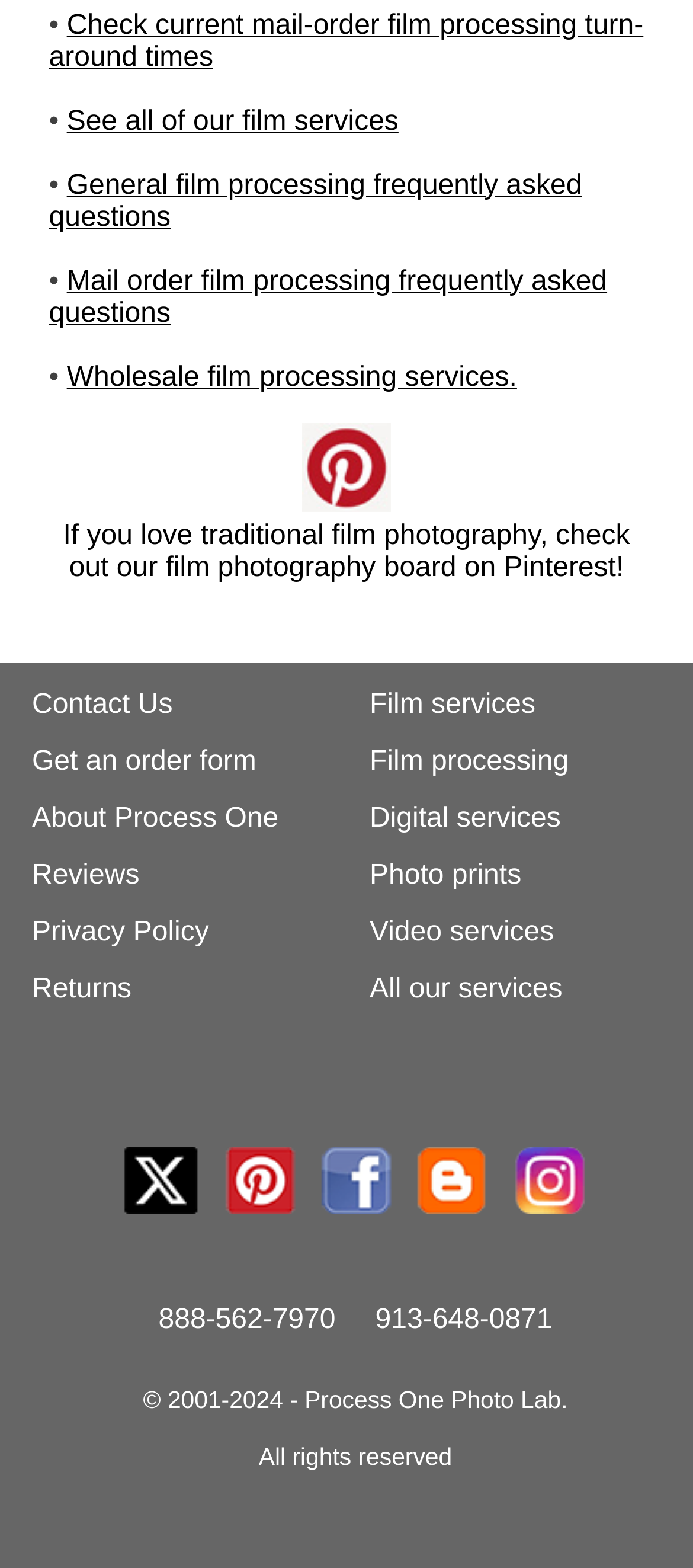Please pinpoint the bounding box coordinates for the region I should click to adhere to this instruction: "See all of our film services".

[0.096, 0.068, 0.575, 0.087]